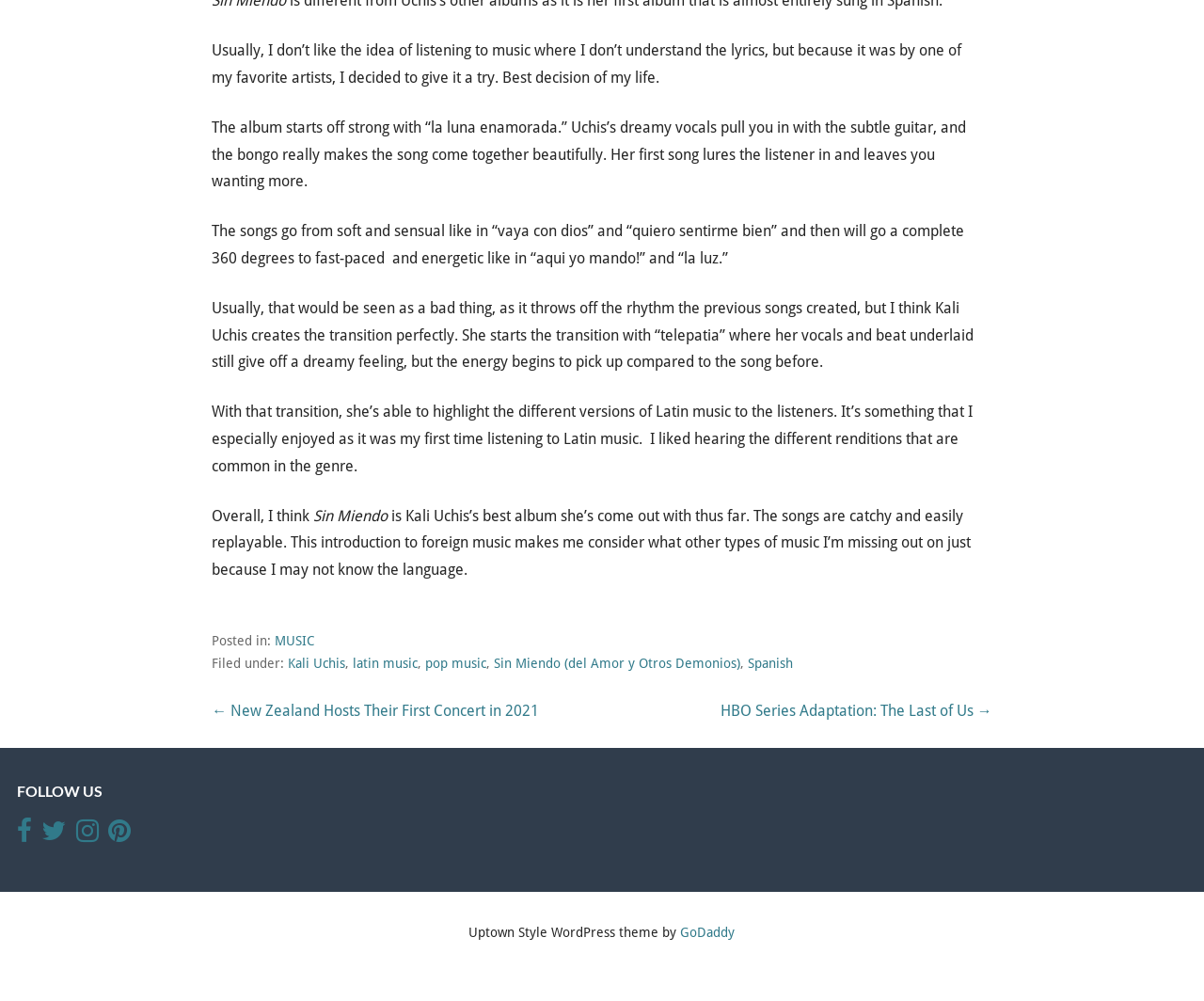Provide the bounding box coordinates for the area that should be clicked to complete the instruction: "Follow the link to 'latin music'".

[0.293, 0.656, 0.347, 0.671]